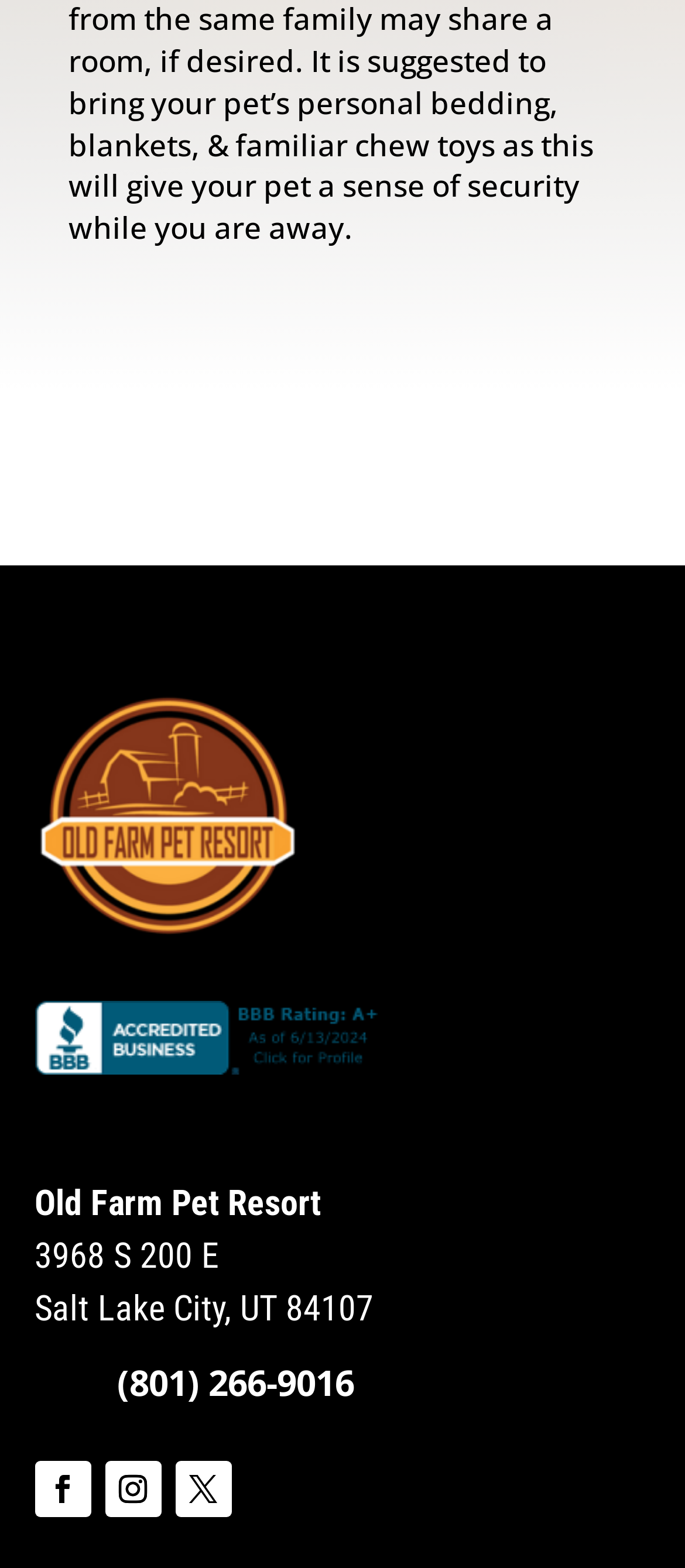How many phone numbers are listed on the webpage?
Based on the image, answer the question with a single word or brief phrase.

1